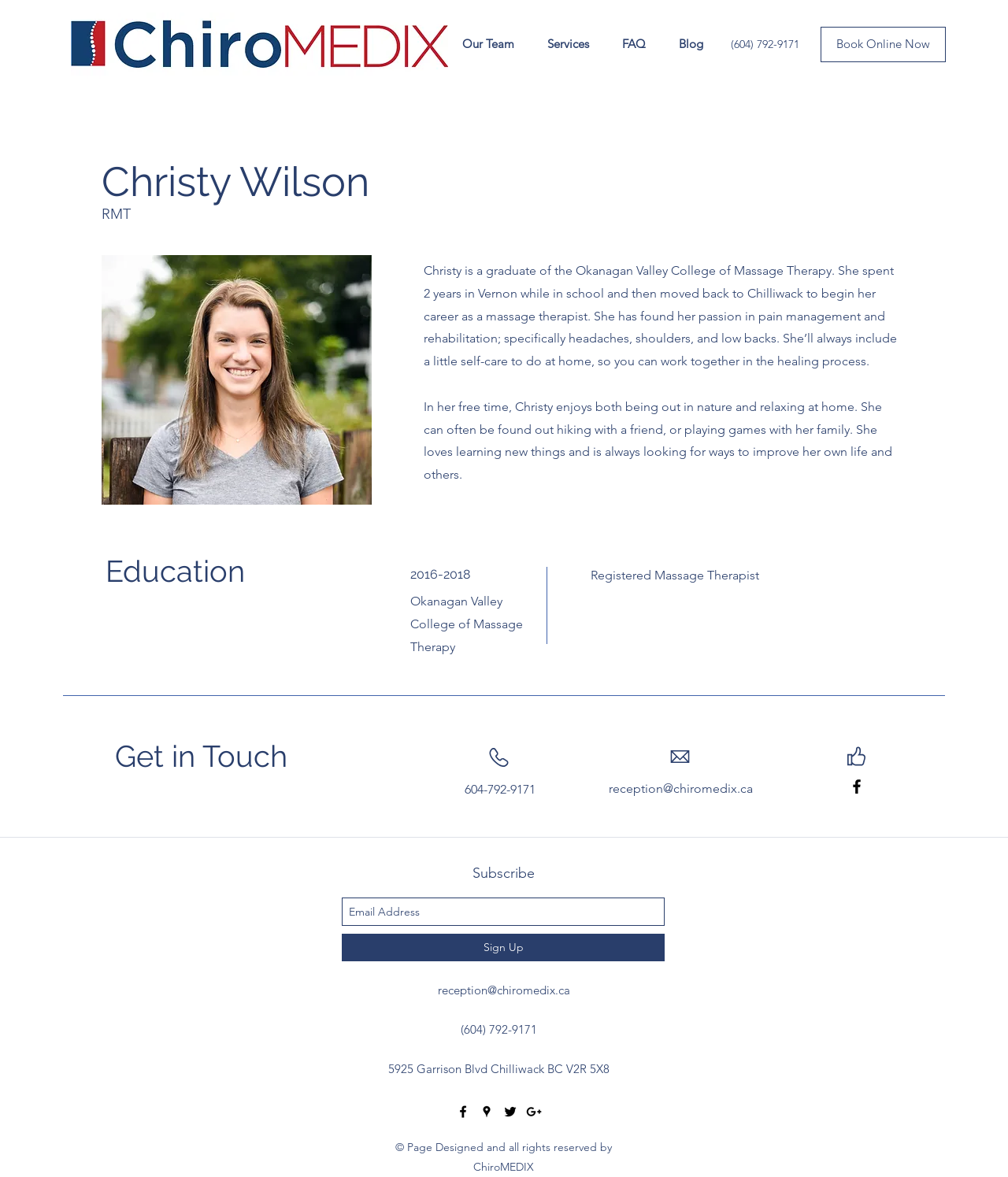Please respond to the question with a concise word or phrase:
What is the address of ChiroMEDIX?

5925 Garrison Blvd Chilliwack BC V2R 5X8